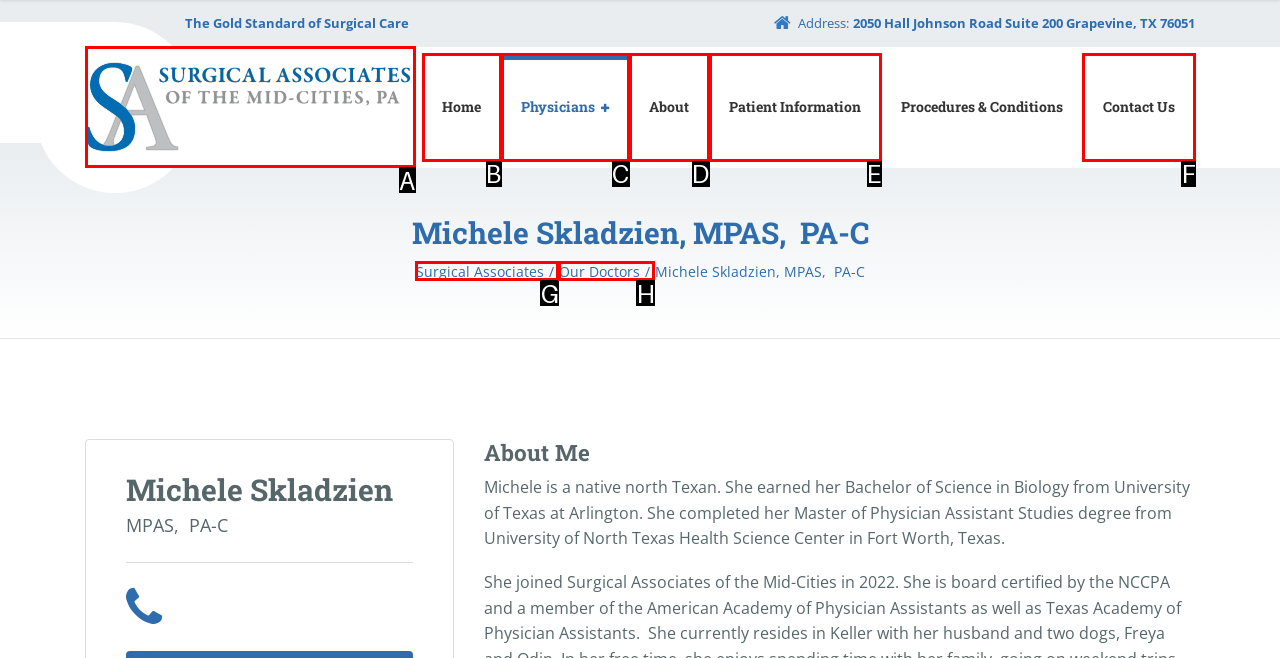Tell me which one HTML element I should click to complete the following task: Visit the Contact Us page Answer with the option's letter from the given choices directly.

F